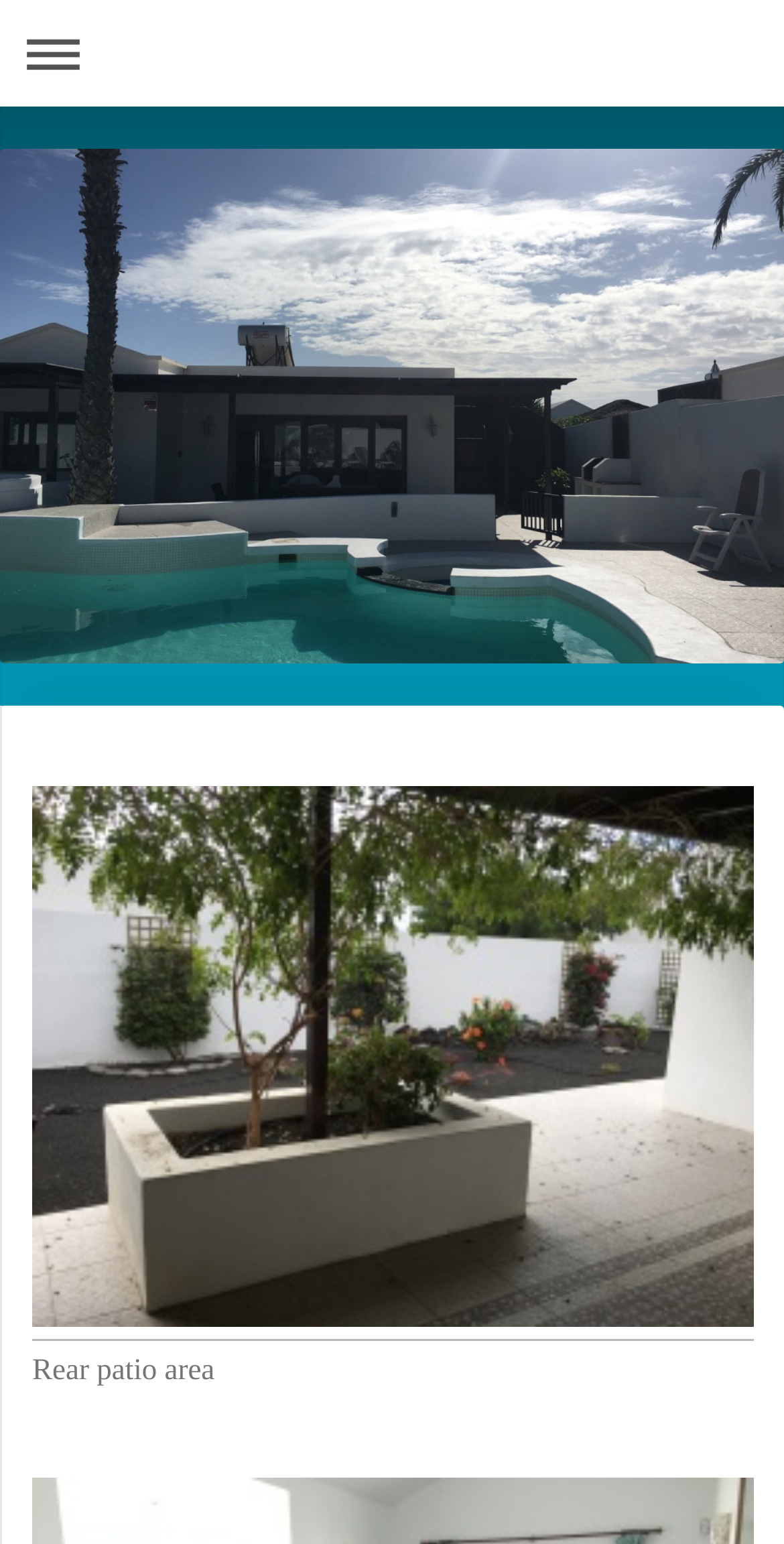Please specify the bounding box coordinates in the format (top-left x, top-left y, bottom-right x, bottom-right y), with values ranging from 0 to 1. Identify the bounding box for the UI component described as follows: Expand/collapse navigation

[0.013, 0.007, 0.987, 0.062]